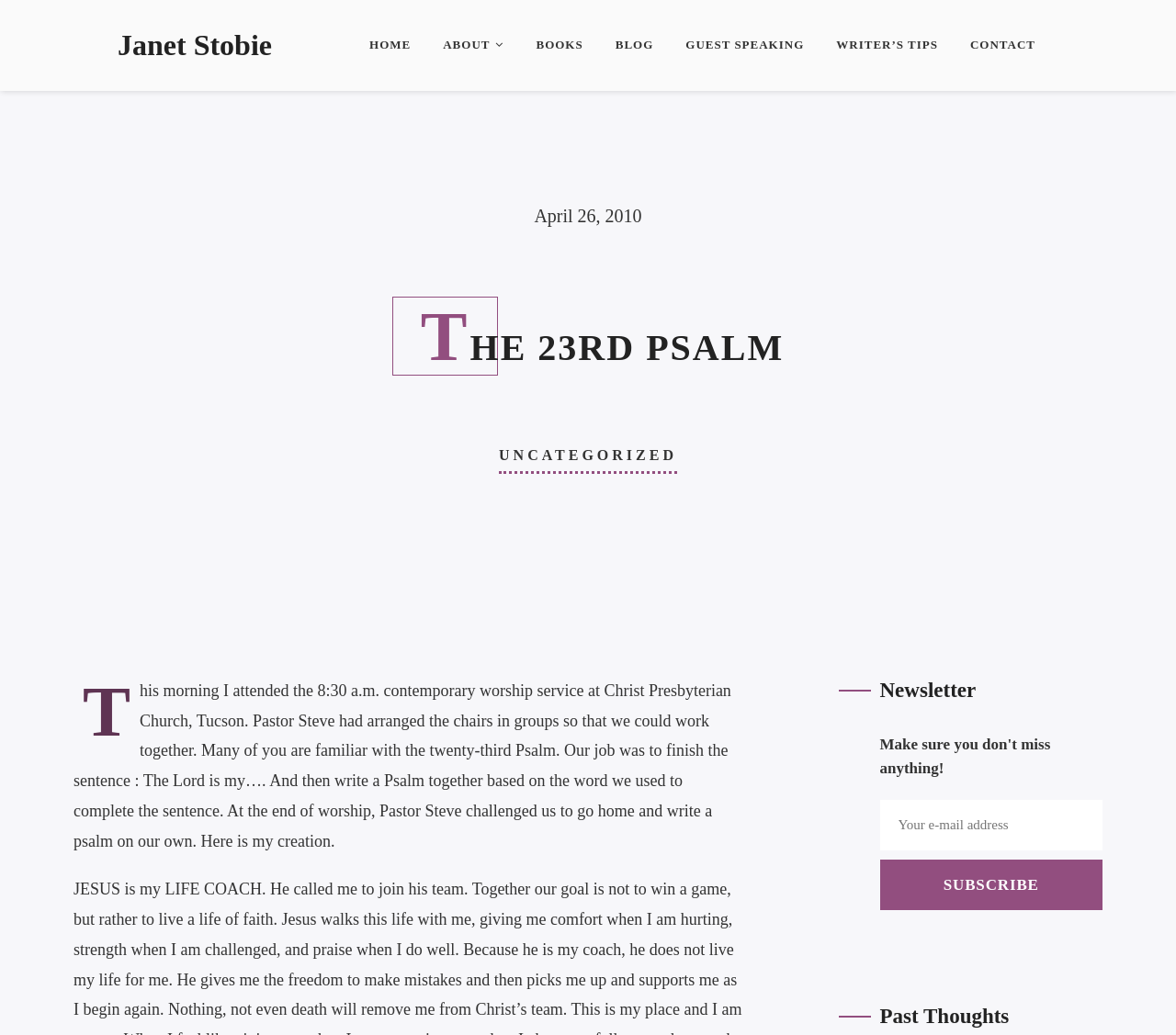Please locate the bounding box coordinates of the element that should be clicked to complete the given instruction: "subscribe to the newsletter".

[0.748, 0.83, 0.938, 0.879]